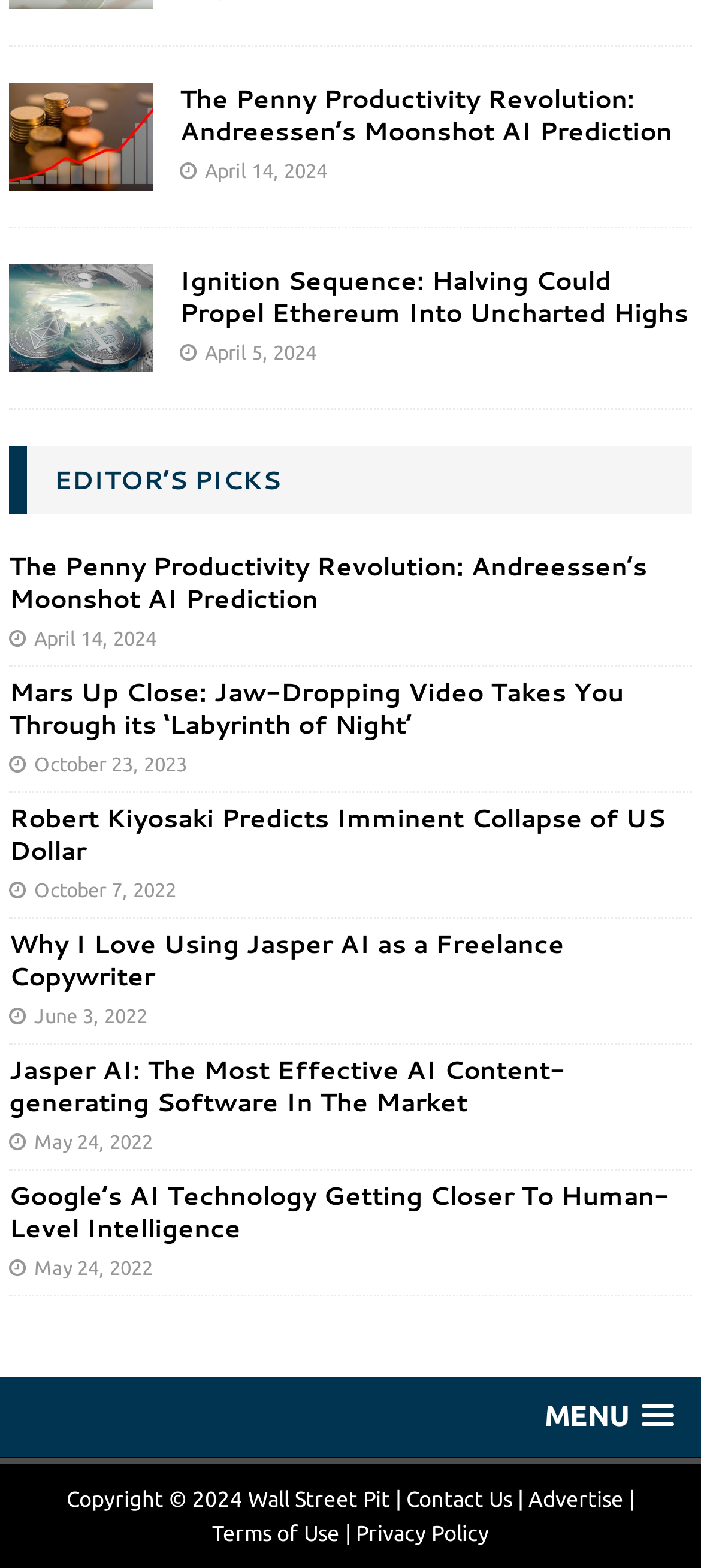Respond to the question below with a single word or phrase: What is the name of the website?

Wall Street Pit